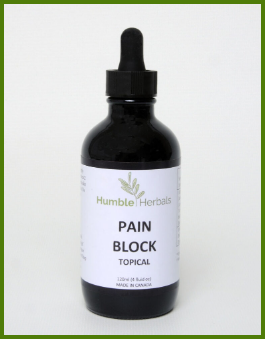Respond to the question with just a single word or phrase: 
What is the purpose of the Pain Block Topical solution?

Pain relief